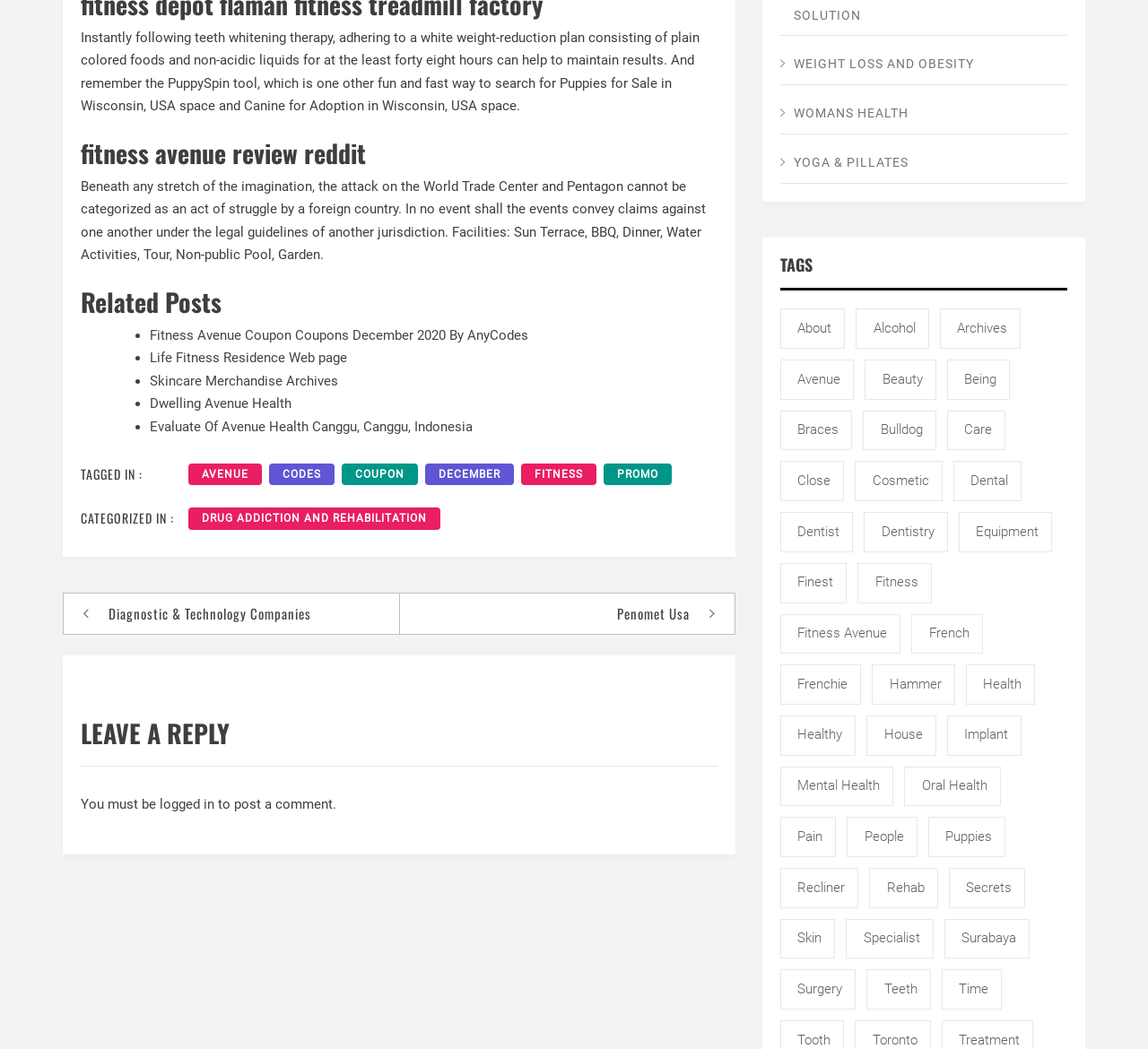Can you identify the bounding box coordinates of the clickable region needed to carry out this instruction: 'Click on 'Skincare Products Archives''? The coordinates should be four float numbers within the range of 0 to 1, stated as [left, top, right, bottom].

[0.13, 0.355, 0.295, 0.371]